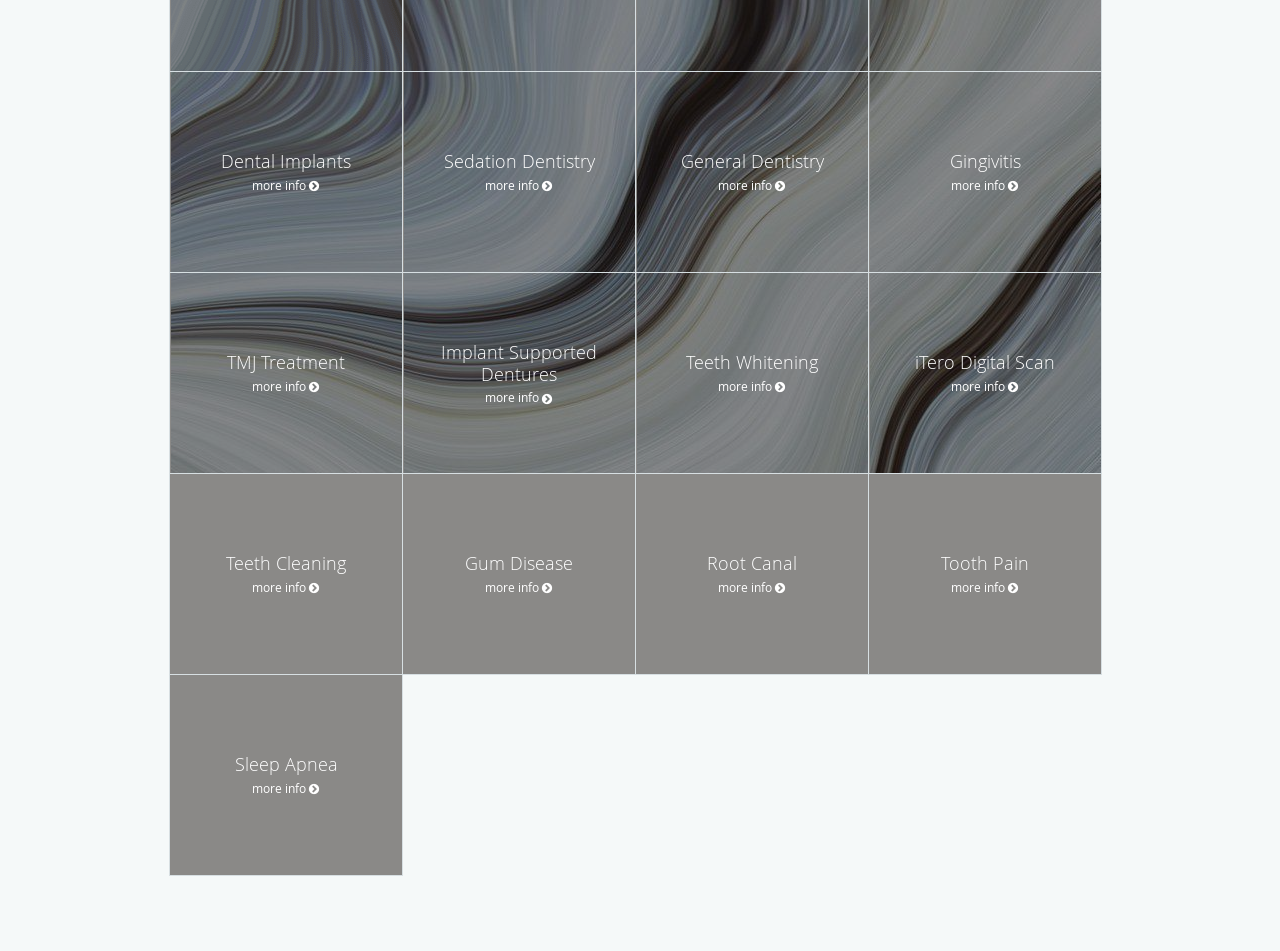Predict the bounding box coordinates of the area that should be clicked to accomplish the following instruction: "Read about Teeth Whitening". The bounding box coordinates should consist of four float numbers between 0 and 1, i.e., [left, top, right, bottom].

[0.497, 0.287, 0.678, 0.497]